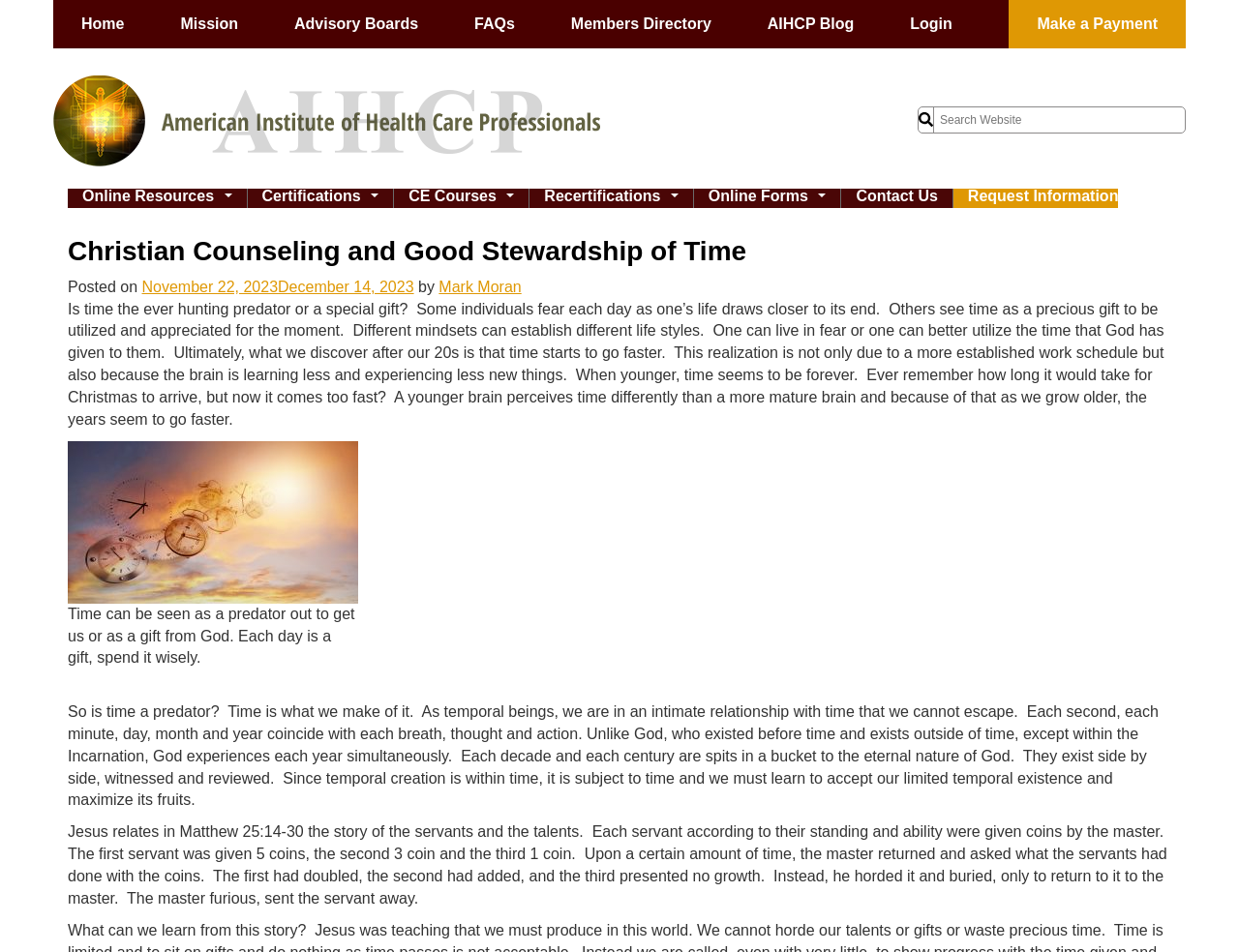Indicate the bounding box coordinates of the element that must be clicked to execute the instruction: "Search for something". The coordinates should be given as four float numbers between 0 and 1, i.e., [left, top, right, bottom].

[0.753, 0.113, 0.877, 0.139]